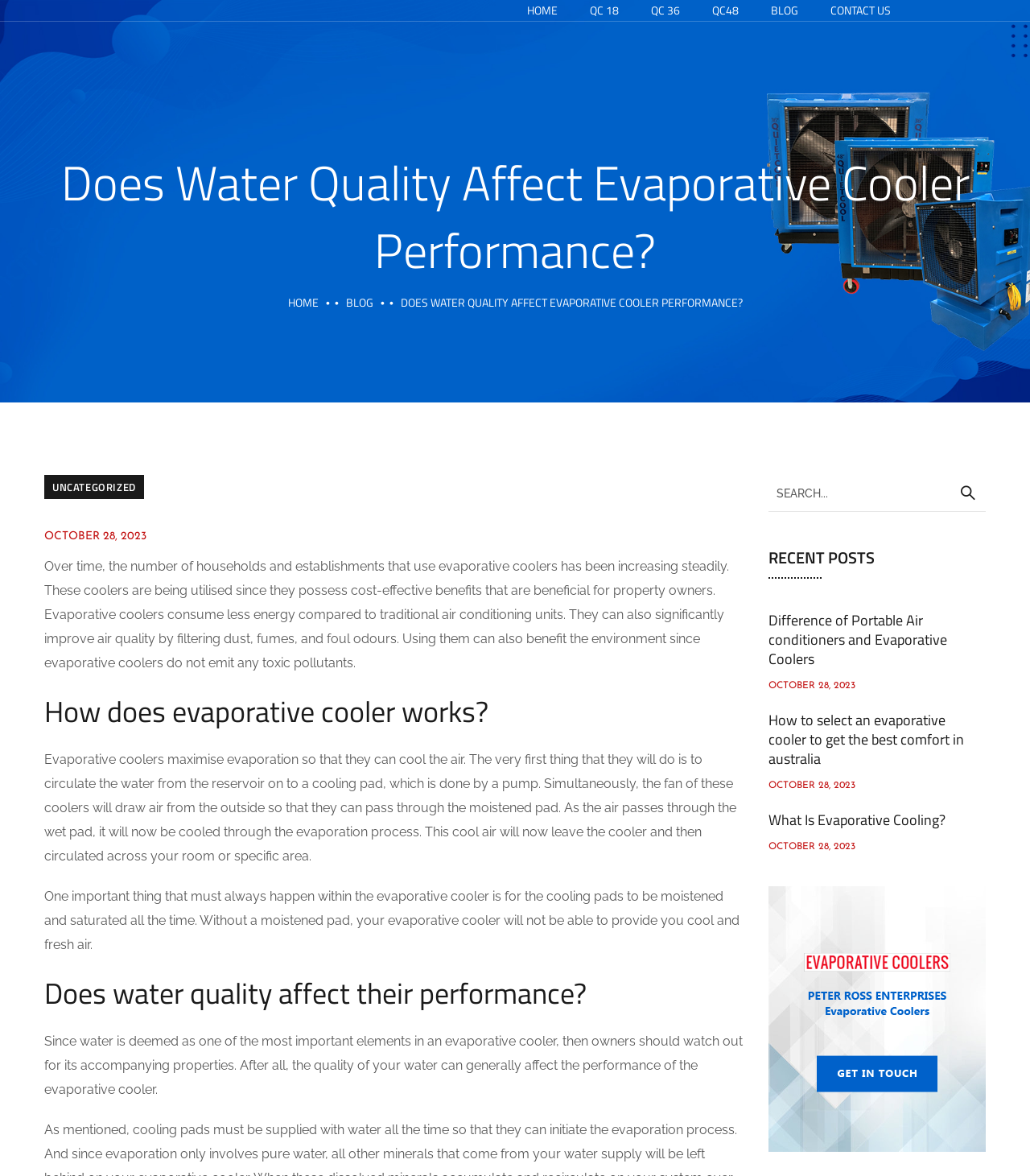Extract the primary header of the webpage and generate its text.

Does Water Quality Affect Evaporative Cooler Performance?